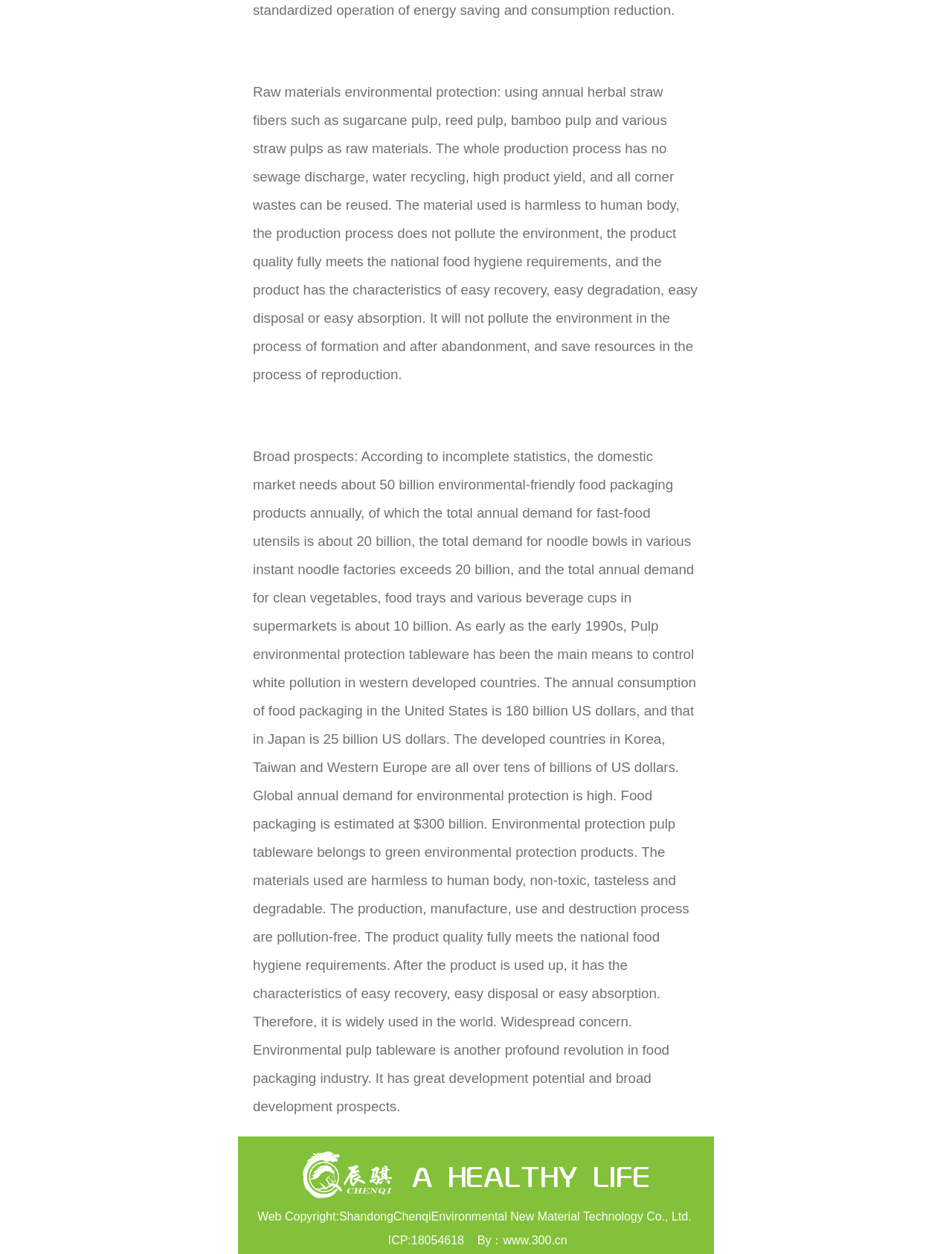What is the total annual demand for fast-food utensils in the domestic market?
Give a single word or phrase as your answer by examining the image.

20 billion